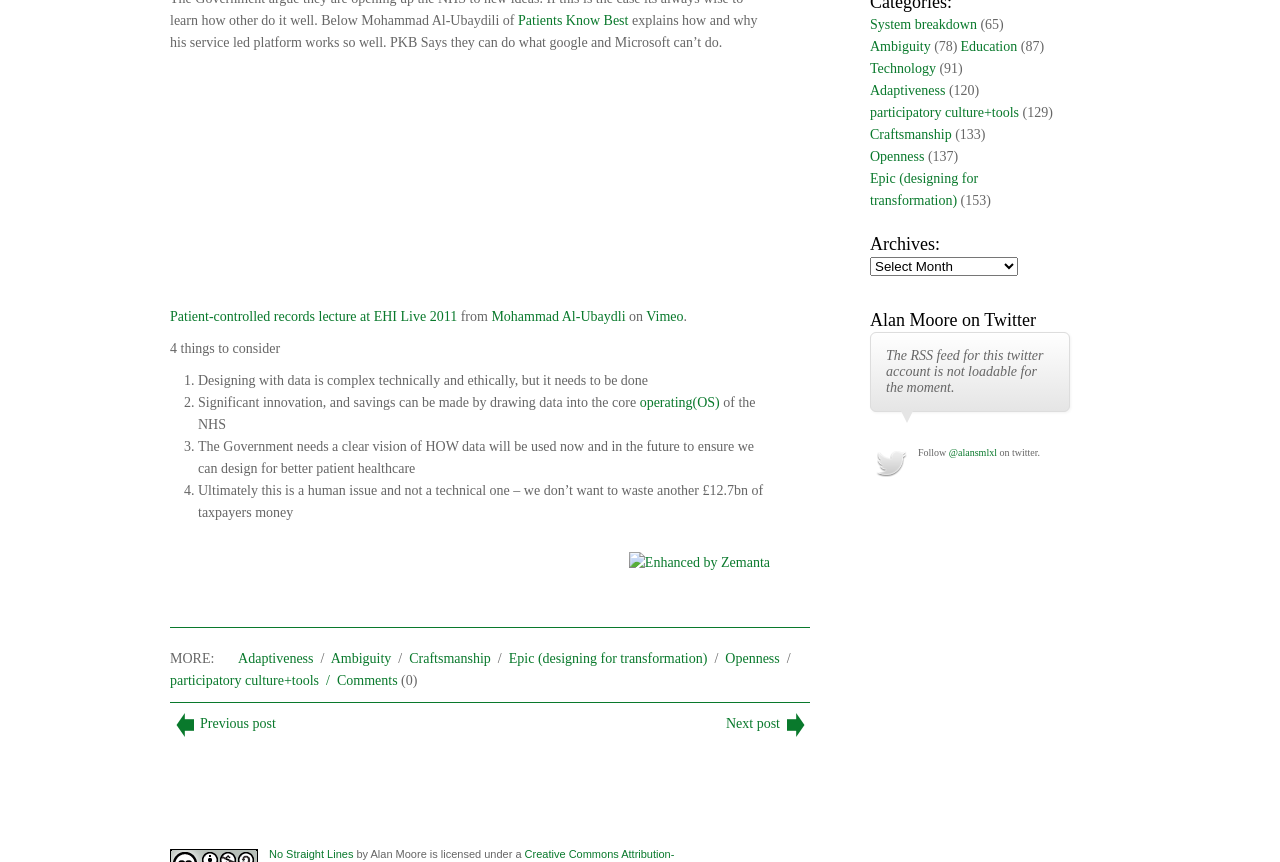Using the element description provided, determine the bounding box coordinates in the format (top-left x, top-left y, bottom-right x, bottom-right y). Ensure that all values are floating point numbers between 0 and 1. Element description: Adaptiveness

[0.186, 0.755, 0.245, 0.773]